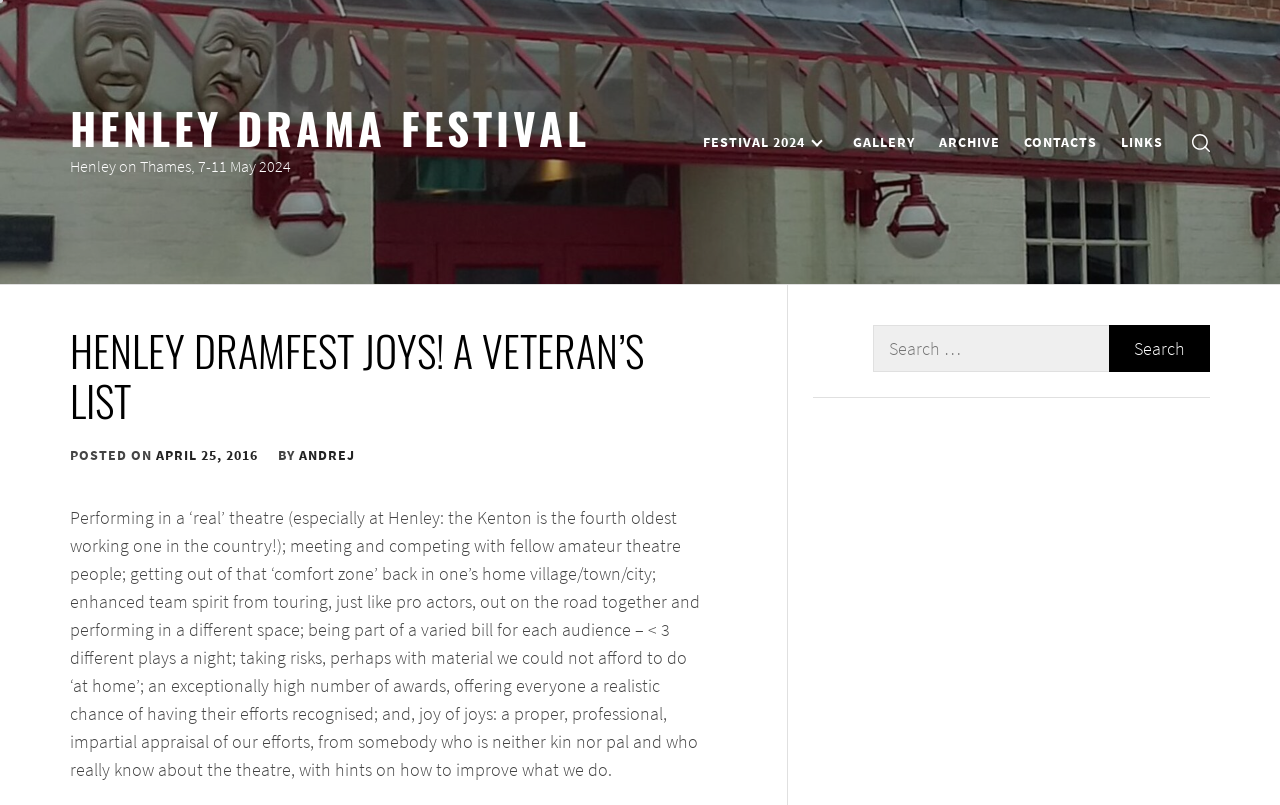Given the element description: "Festival 2024", predict the bounding box coordinates of this UI element. The coordinates must be four float numbers between 0 and 1, given as [left, top, right, bottom].

[0.541, 0.155, 0.655, 0.198]